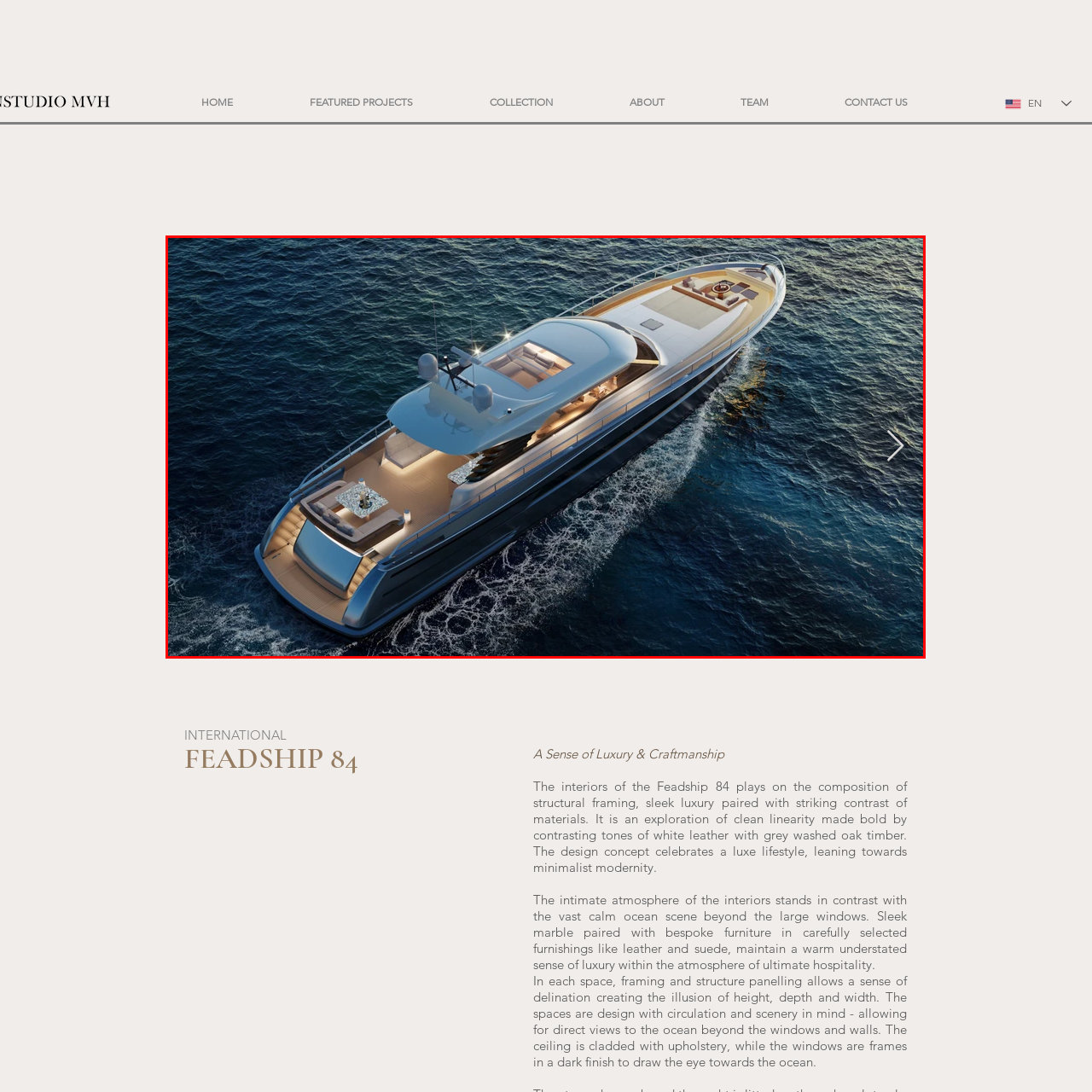Thoroughly describe the scene captured inside the red-bordered image.

This stunning image showcases a sleek, modern yacht gliding through crystal-clear waters, likely capturing a luxurious and serene moment at sea. The yacht features a streamlined design with a glossy hull and elegant lines that suggest speed and sophistication. 

On the upper deck, there is an inviting outdoor seating area furnished with a stylish table, perfect for al fresco dining or enjoying drinks while taking in the views. The smooth curves of the yacht's superstructure complement its opulent design, while large windows hint at a spacious and well-appointed interior beyond, illuminated by soft lighting that enhances its luxurious ambiance.

The scene is set against a backdrop of gentle waves, creating a tranquil atmosphere that reflects the yacht's premium aesthetics and the allure of a lavish maritime lifestyle. This image embodies a sense of escapism and extravagance, appealing to those who appreciate the finer things in life.